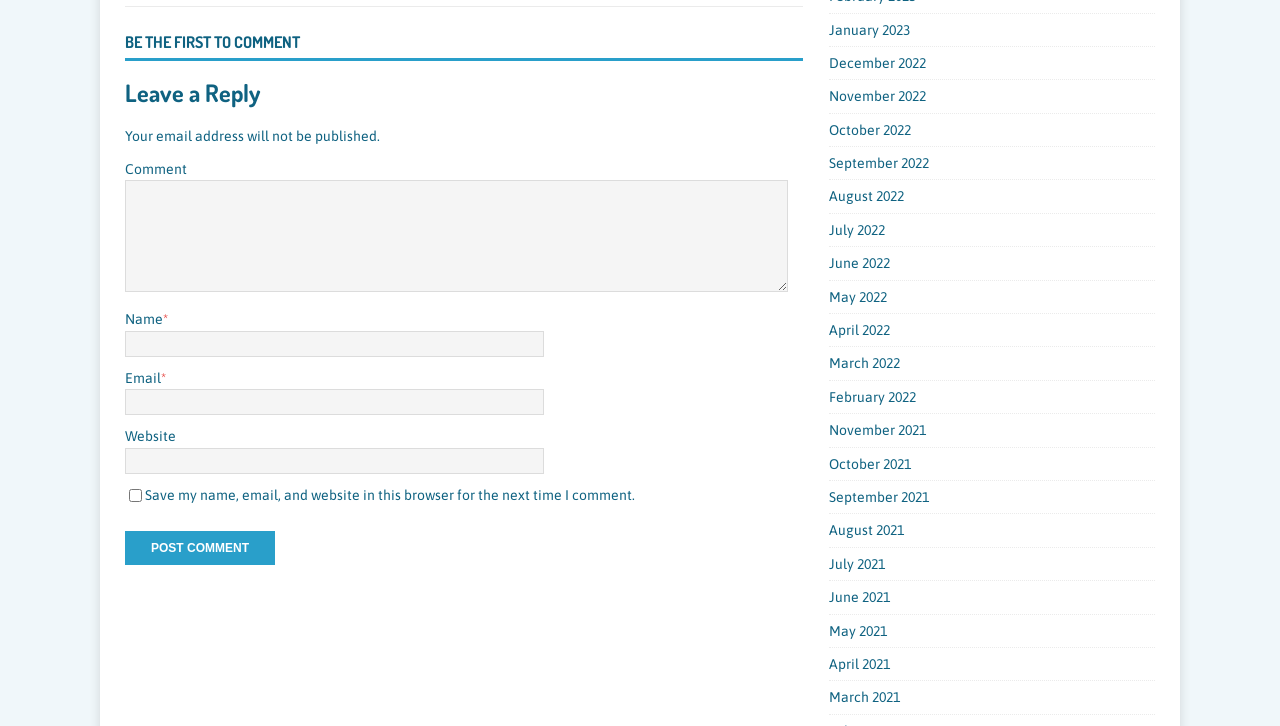Ascertain the bounding box coordinates for the UI element detailed here: "parent_node: Comment name="comment"". The coordinates should be provided as [left, top, right, bottom] with each value being a float between 0 and 1.

[0.098, 0.248, 0.616, 0.402]